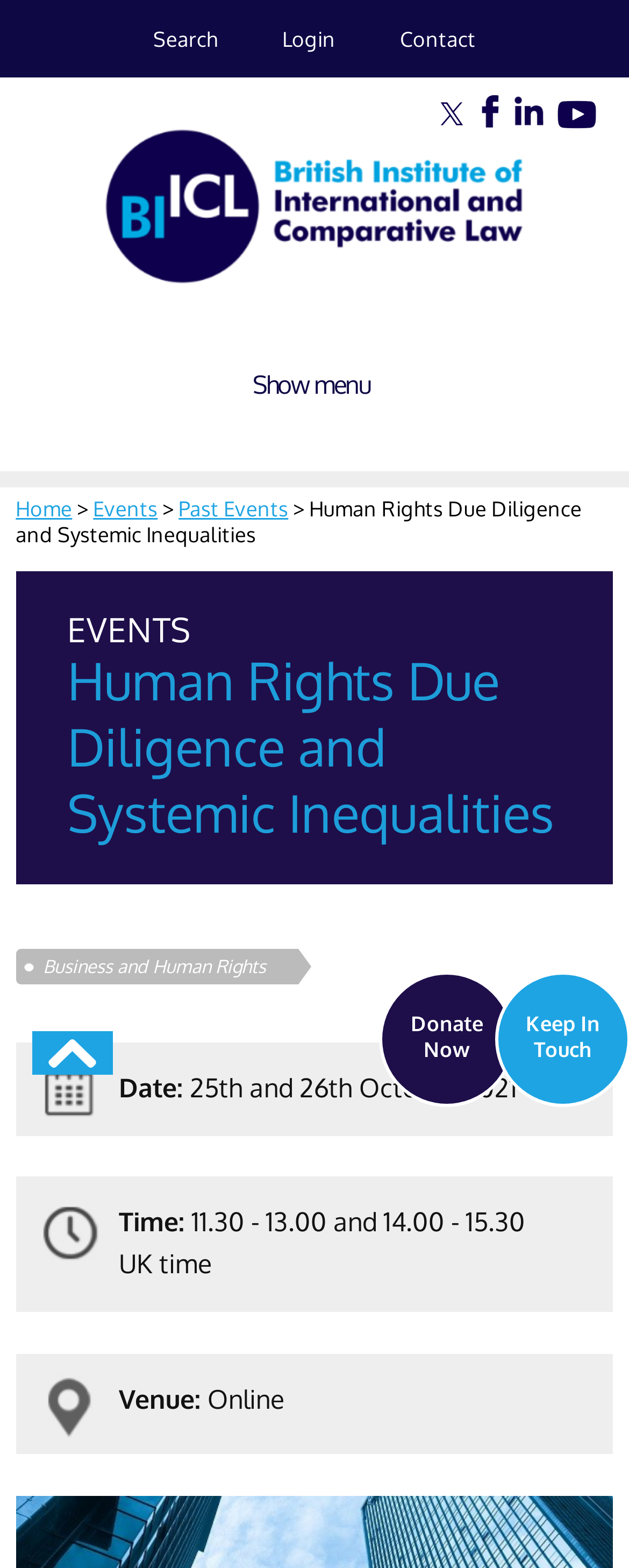What is the time of the conference?
Look at the screenshot and provide an in-depth answer.

I found the answer by looking at the static text element with the content '11.30 - 13.00 and 14.00 - 15.30 UK time' which is located below the heading 'Human Rights Due Diligence and Systemic Inequalities' and is labeled as 'Time:'.